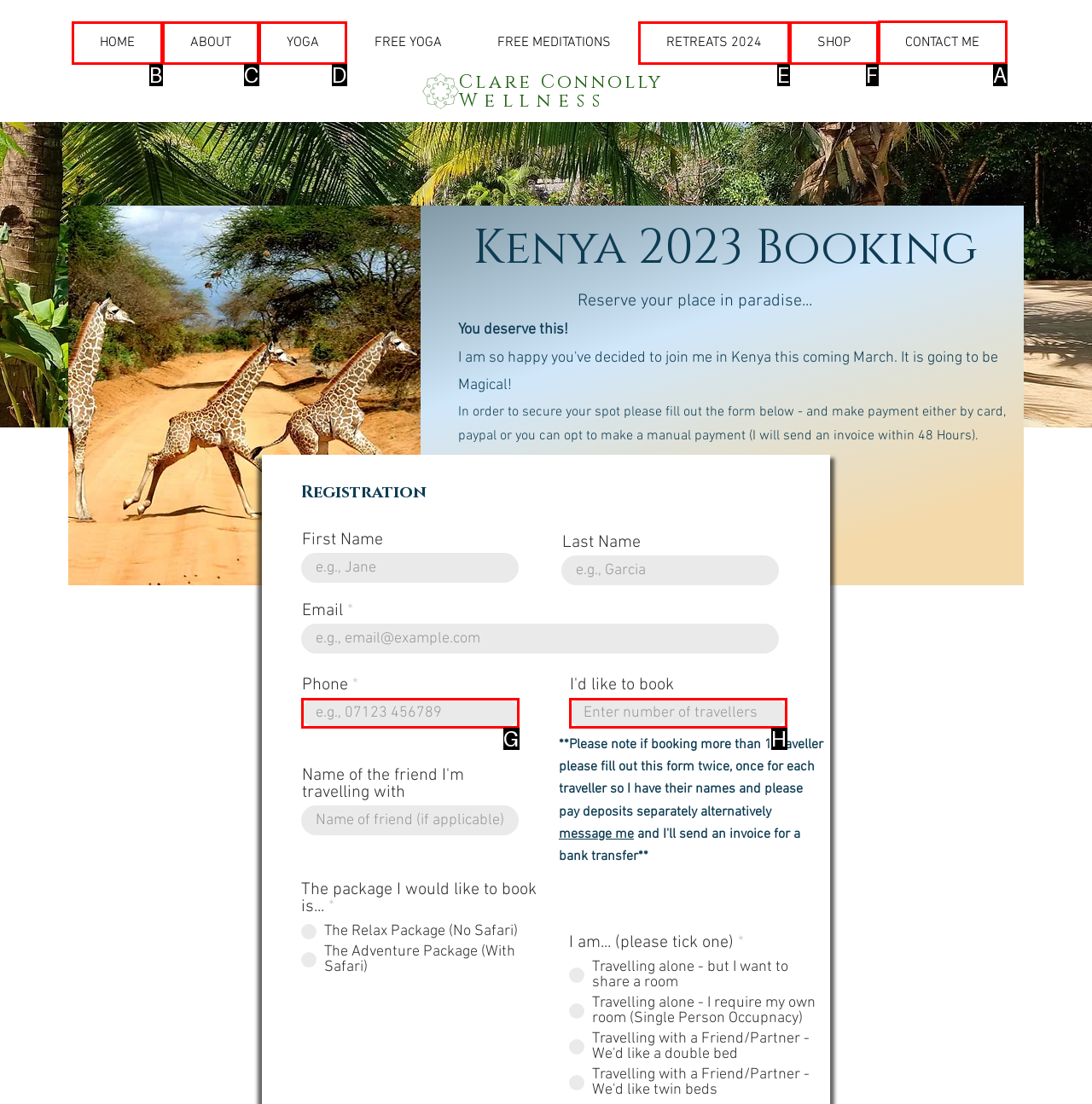From the given options, indicate the letter that corresponds to the action needed to complete this task: Visit the customer service page. Respond with only the letter.

None